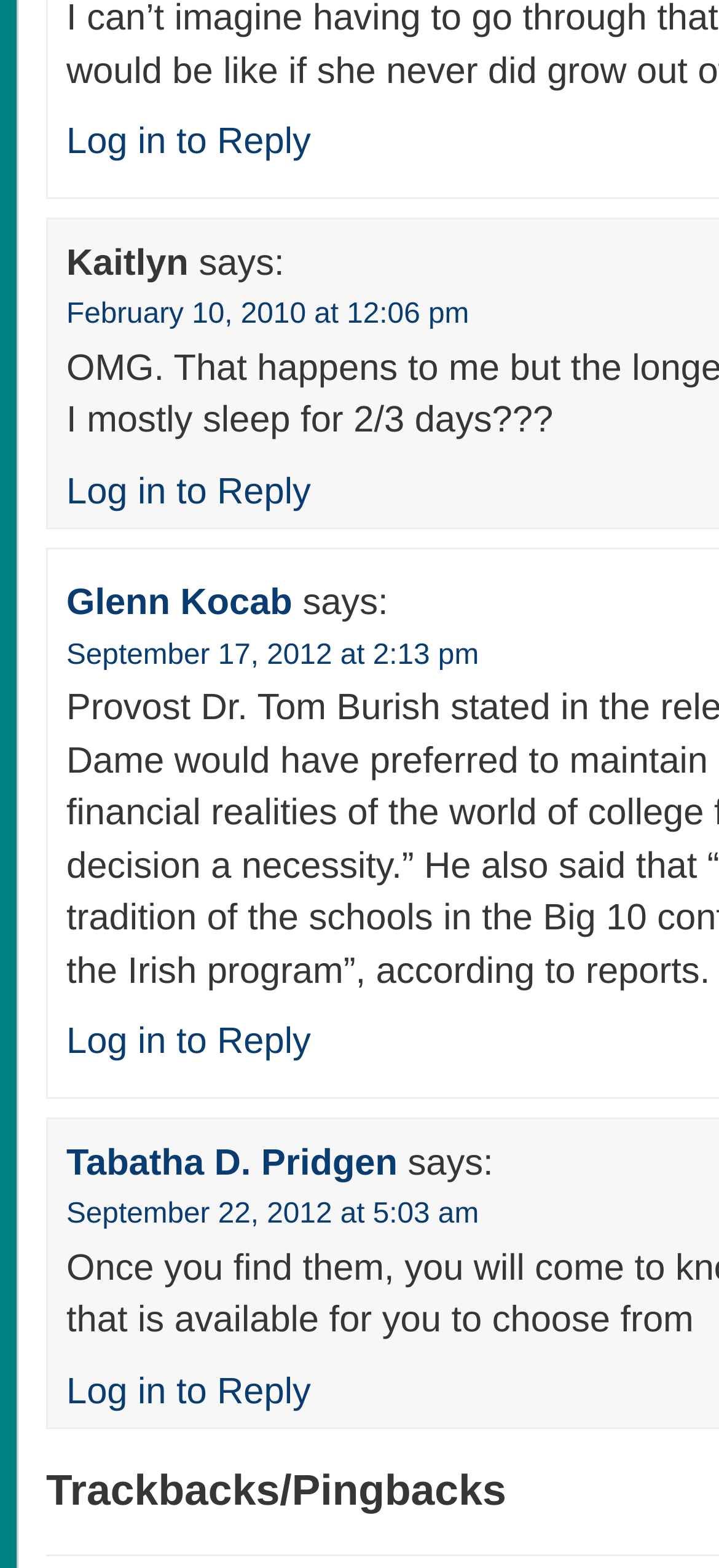Answer with a single word or phrase: 
Who is the first commenter?

Kaitlyn